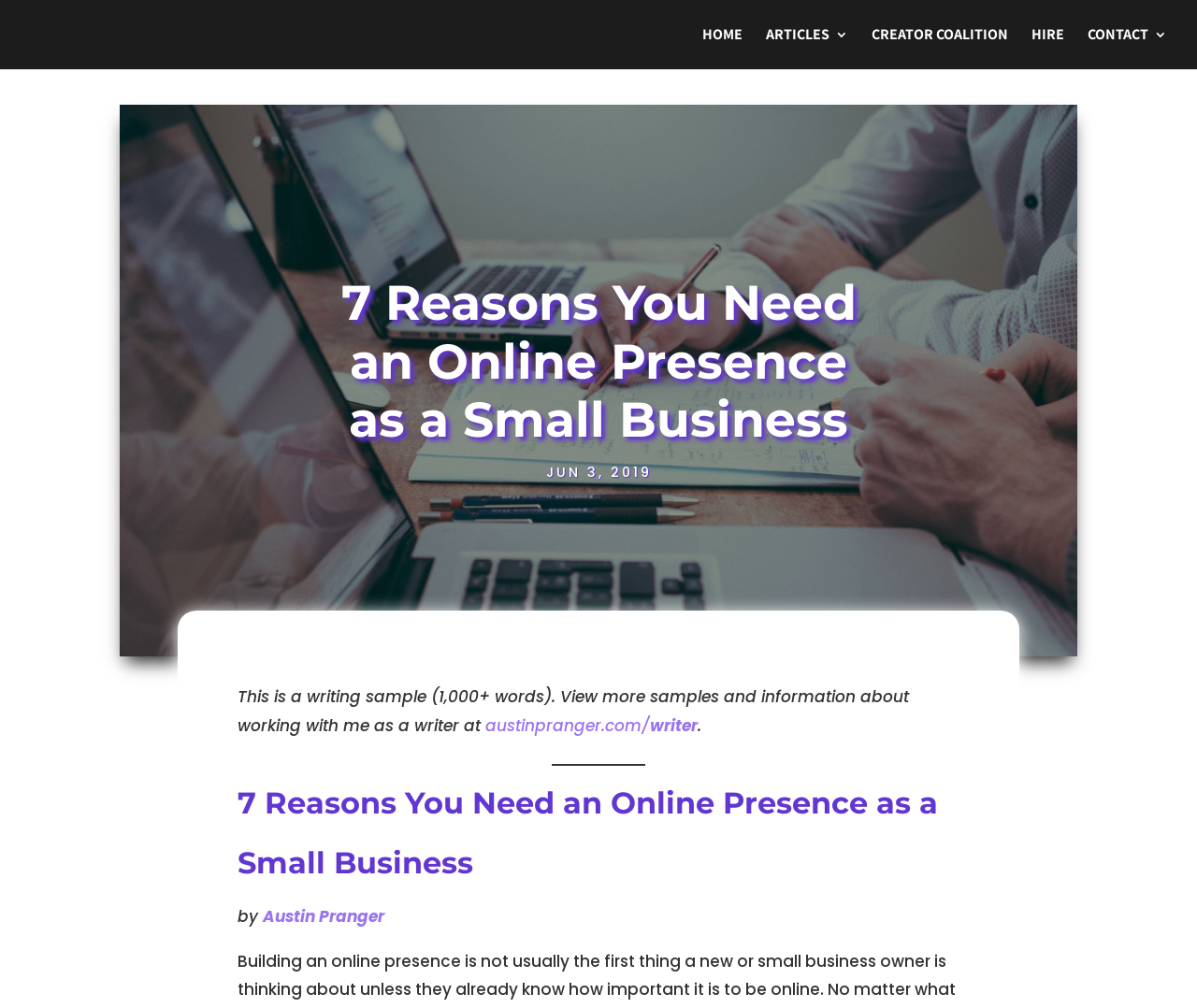Based on the provided description, "Home", find the bounding box of the corresponding UI element in the screenshot.

[0.587, 0.028, 0.62, 0.055]